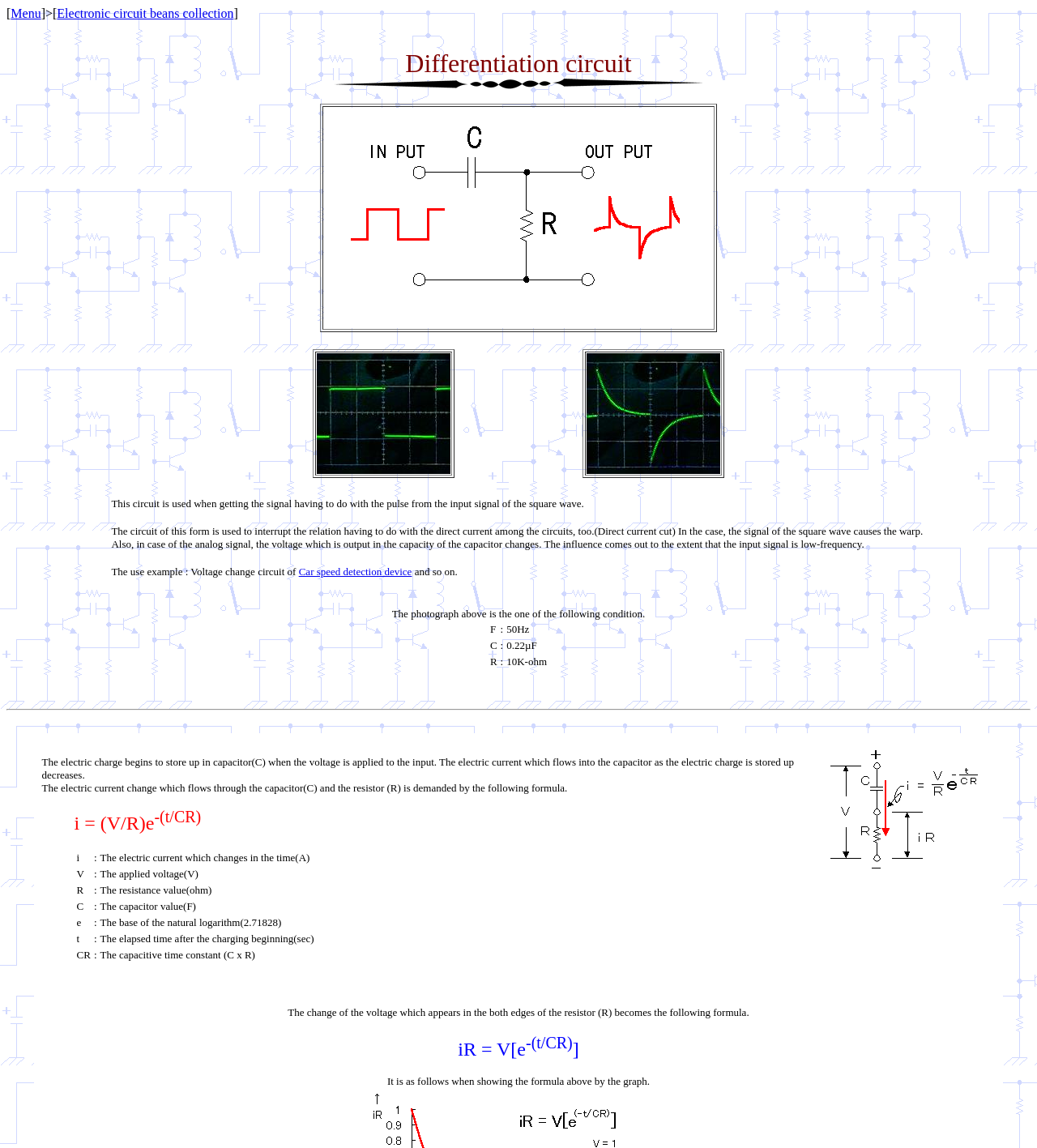What is the purpose of the differentiation circuit?
Answer the question with as much detail as possible.

The differentiation circuit is used to get a signal related to the pulse from the input signal of the square wave. It is also used to interrupt the direct current relation among the circuits. For example, it can be used in a voltage change circuit of a car speed detection device.